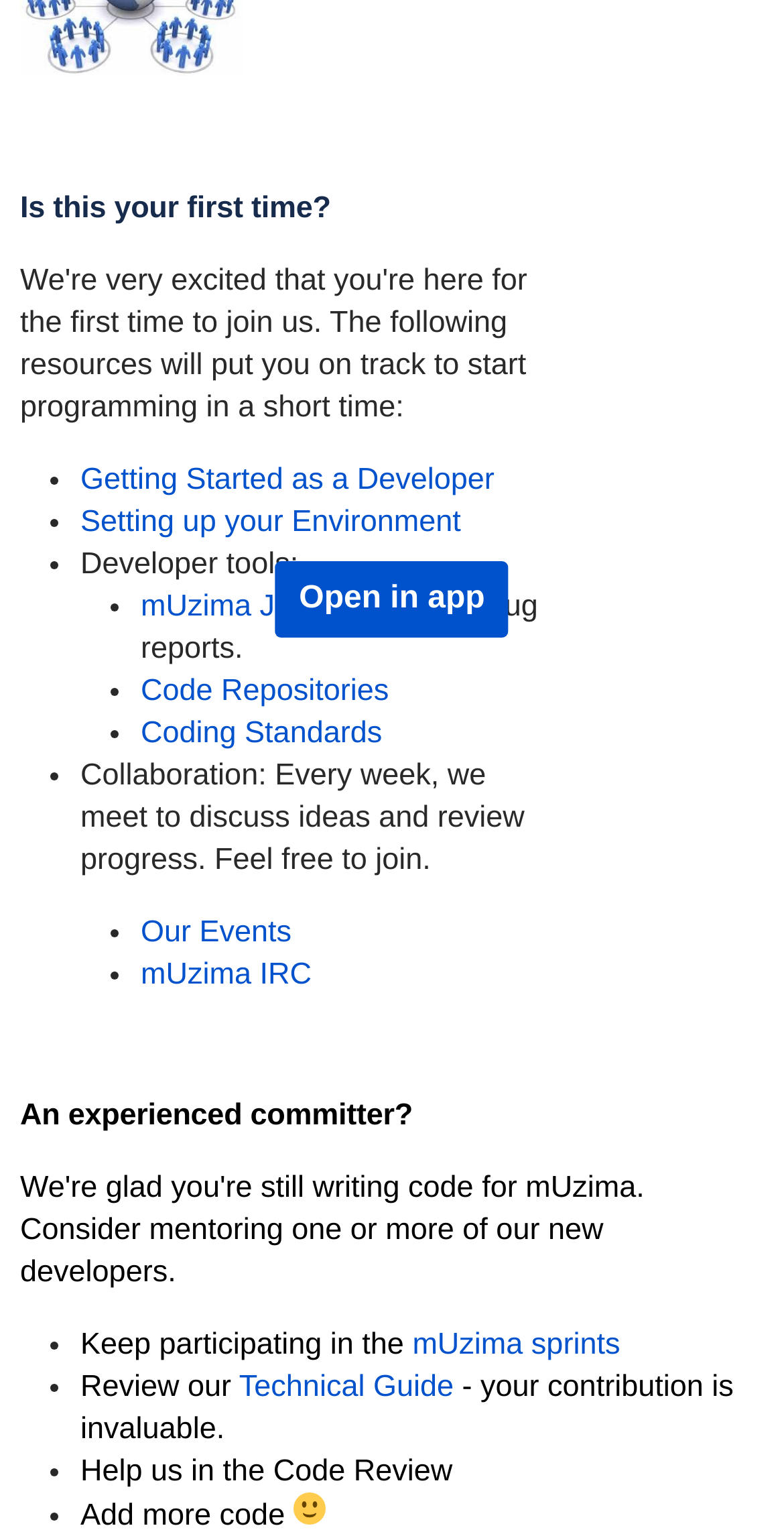Identify the bounding box coordinates for the UI element described as: "name="s" placeholder="Search.."".

None